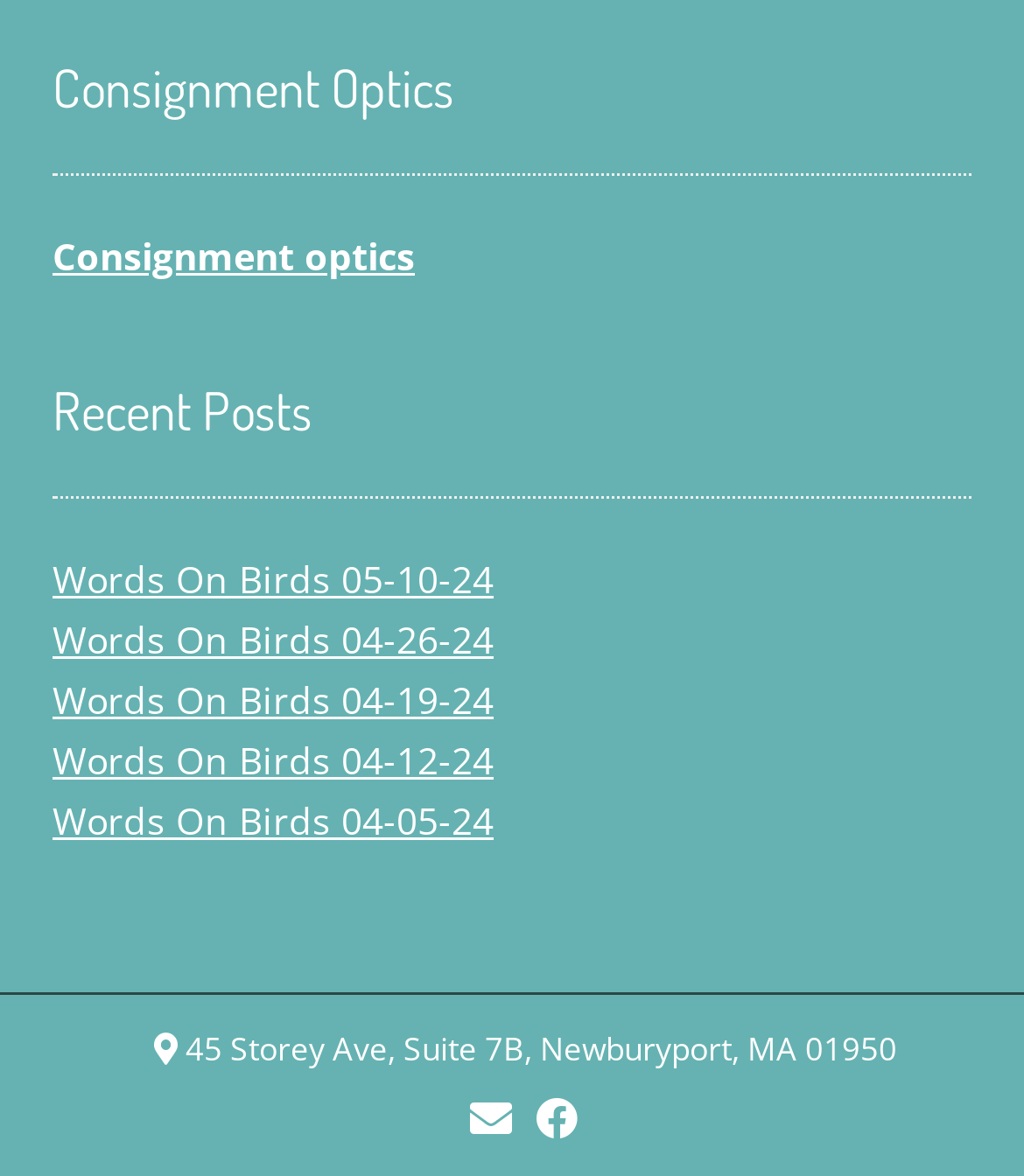What is the topic of the recent posts?
Please provide a full and detailed response to the question.

I looked at the titles of the recent posts and noticed that they all start with 'Words On Birds', followed by a date. This suggests that the topic of the recent posts is 'Words On Birds'.